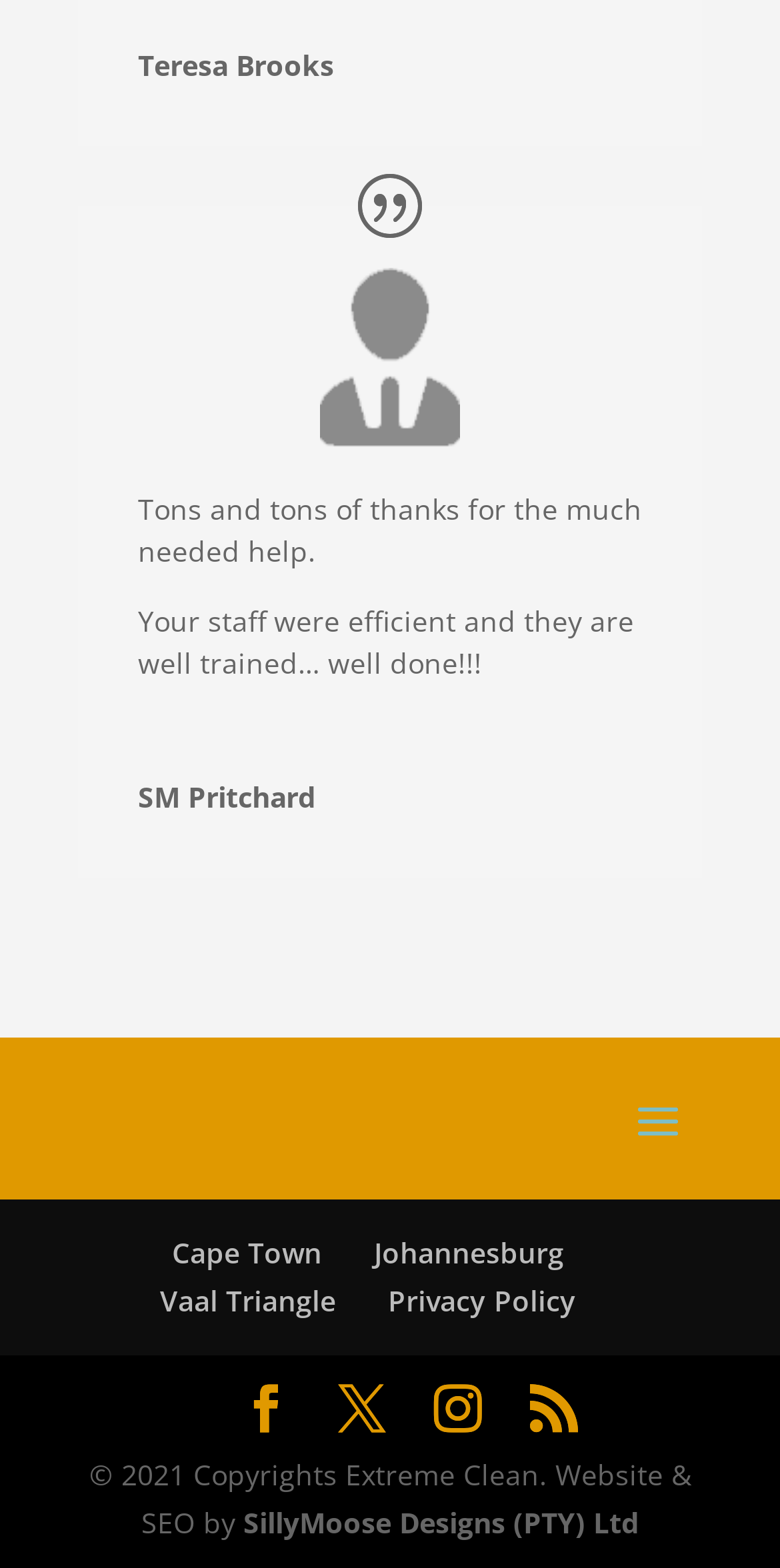Indicate the bounding box coordinates of the element that needs to be clicked to satisfy the following instruction: "Reply to Hubert Escartin Lantajo's comment". The coordinates should be four float numbers between 0 and 1, i.e., [left, top, right, bottom].

None